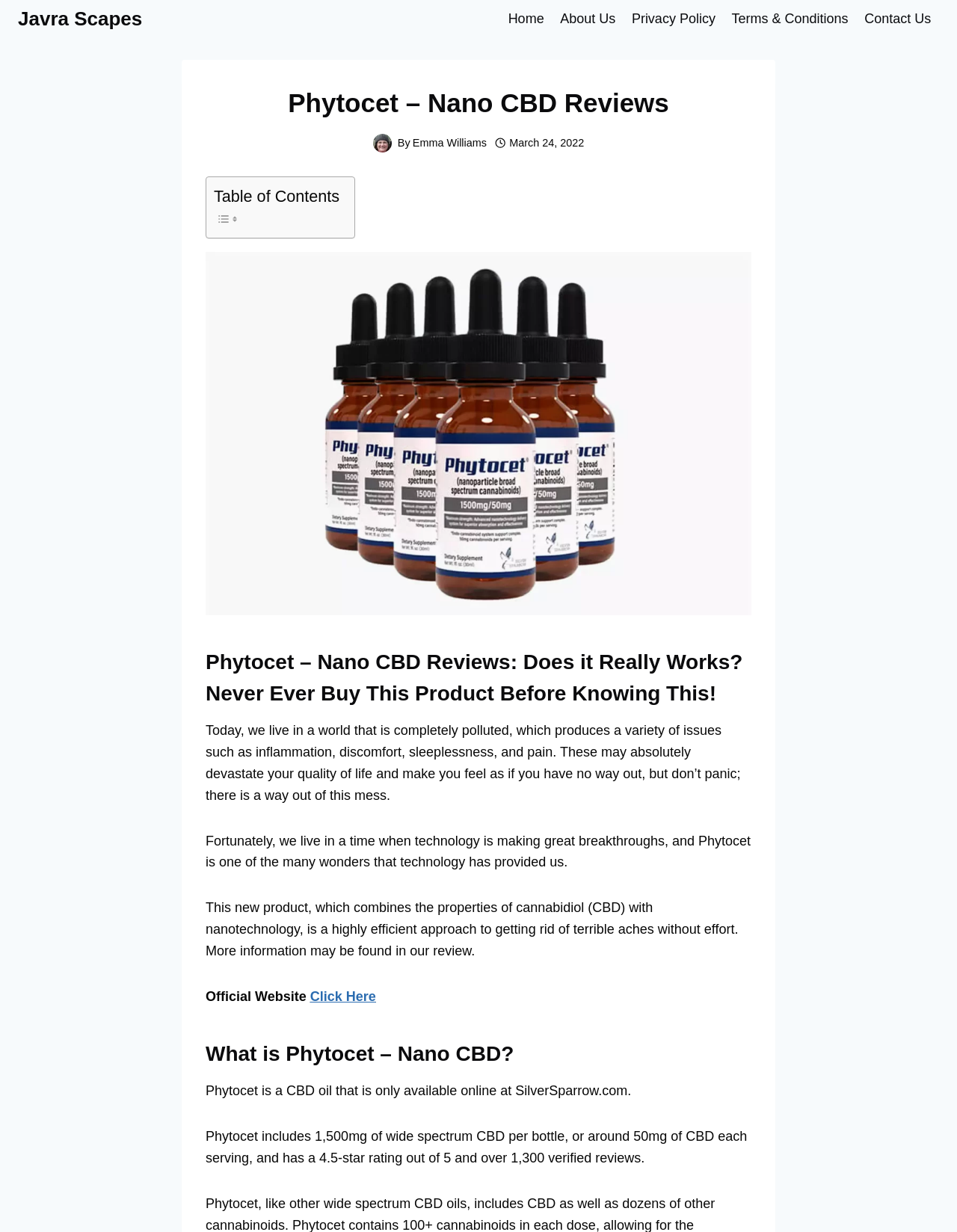Provide a brief response using a word or short phrase to this question:
What is the name of the product reviewed on this webpage?

Phytocet